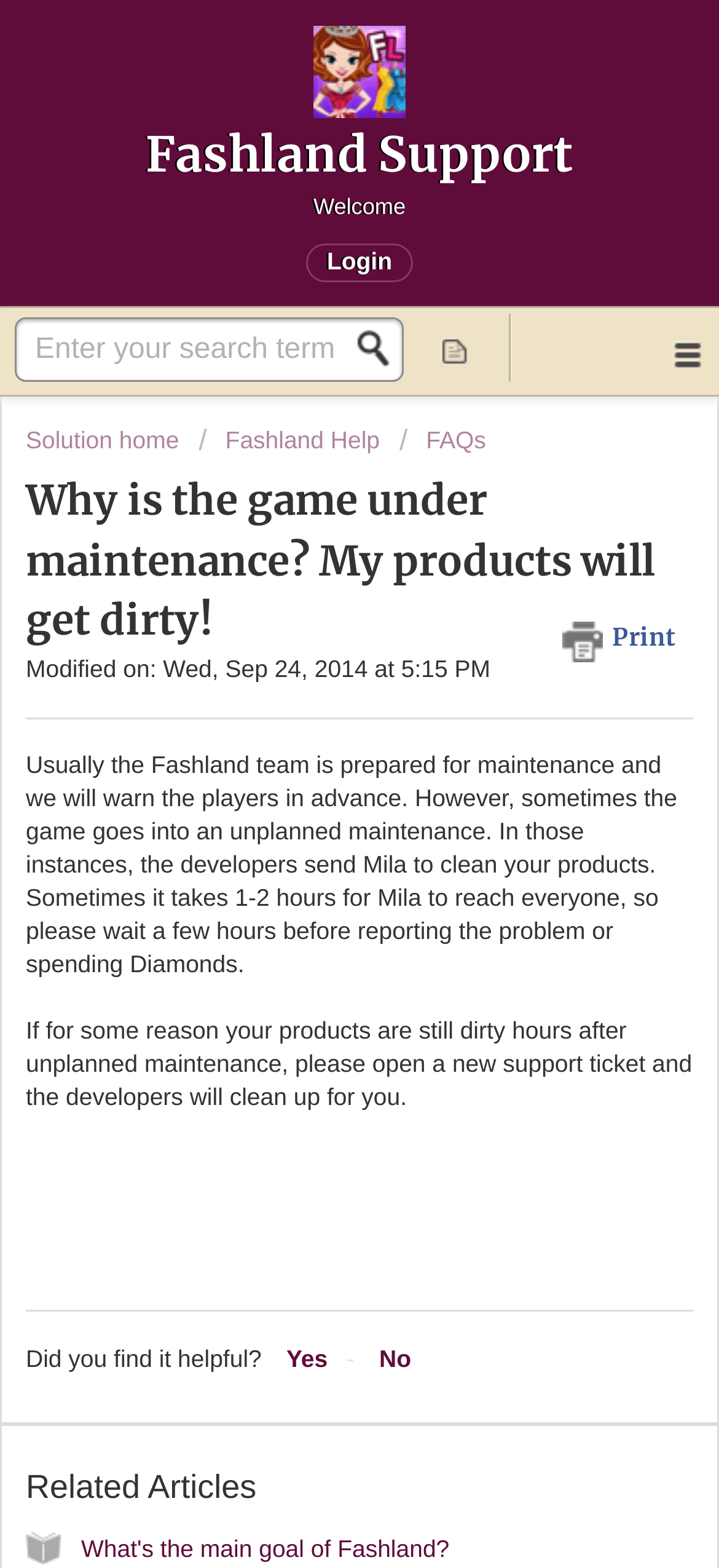Please provide the bounding box coordinates for the element that needs to be clicked to perform the instruction: "Search for a solution". The coordinates must consist of four float numbers between 0 and 1, formatted as [left, top, right, bottom].

[0.494, 0.211, 0.571, 0.234]